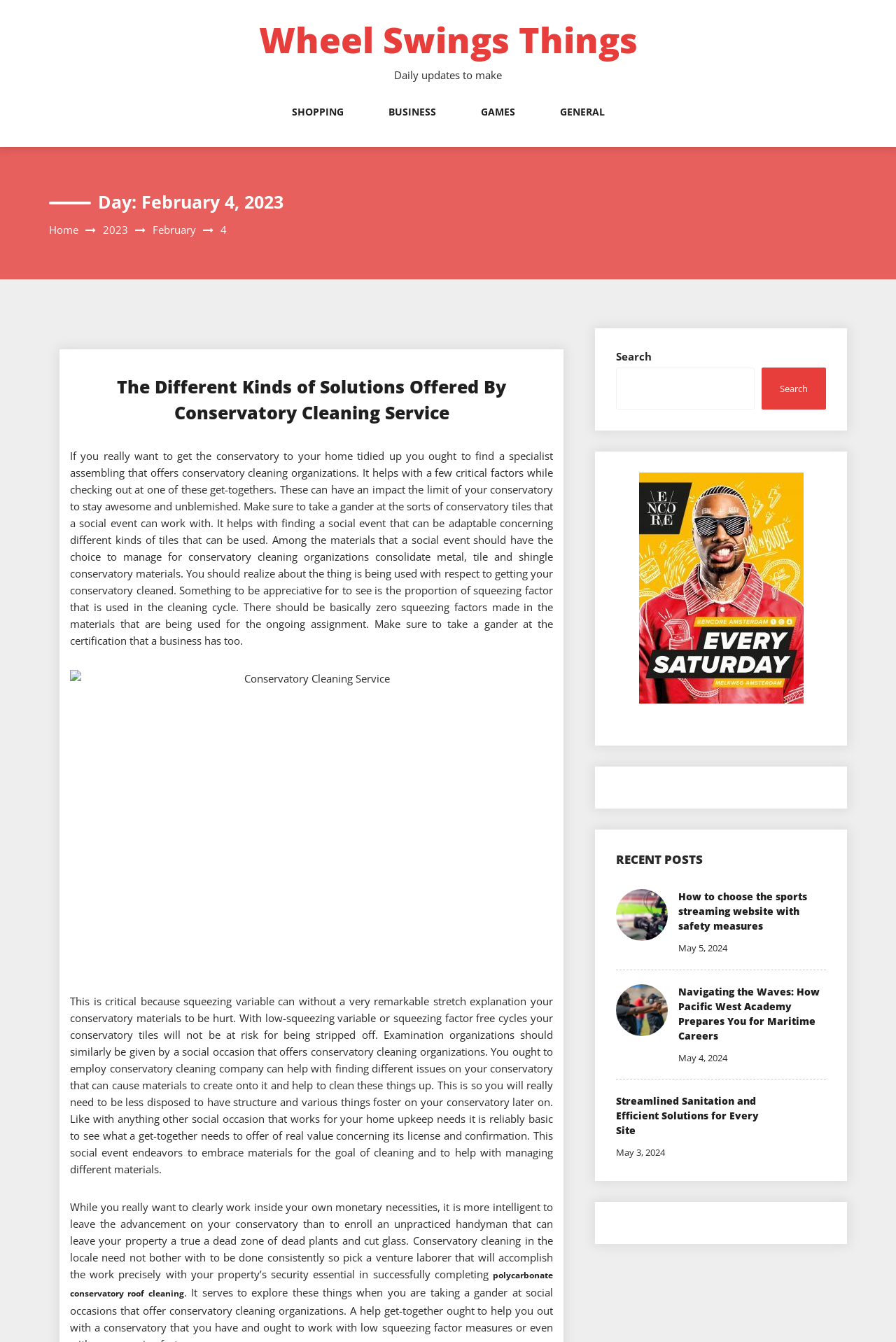Can you find and provide the title of the webpage?

Wheel Swings Things